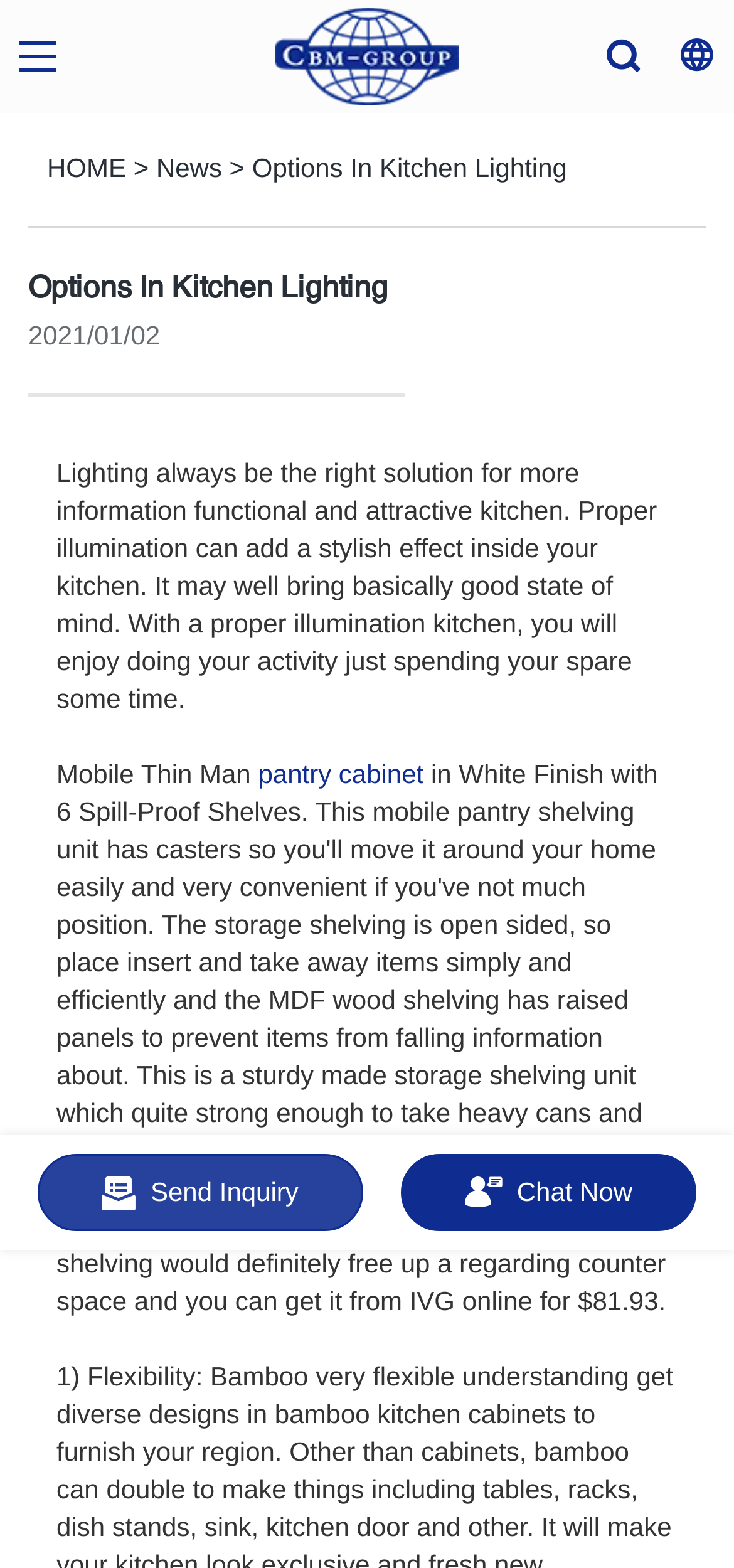Analyze the image and give a detailed response to the question:
What type of cabinet is mentioned on the webpage?

The webpage mentions a pantry cabinet, which is a type of cabinet used in kitchens. This is mentioned in the link element on the webpage.